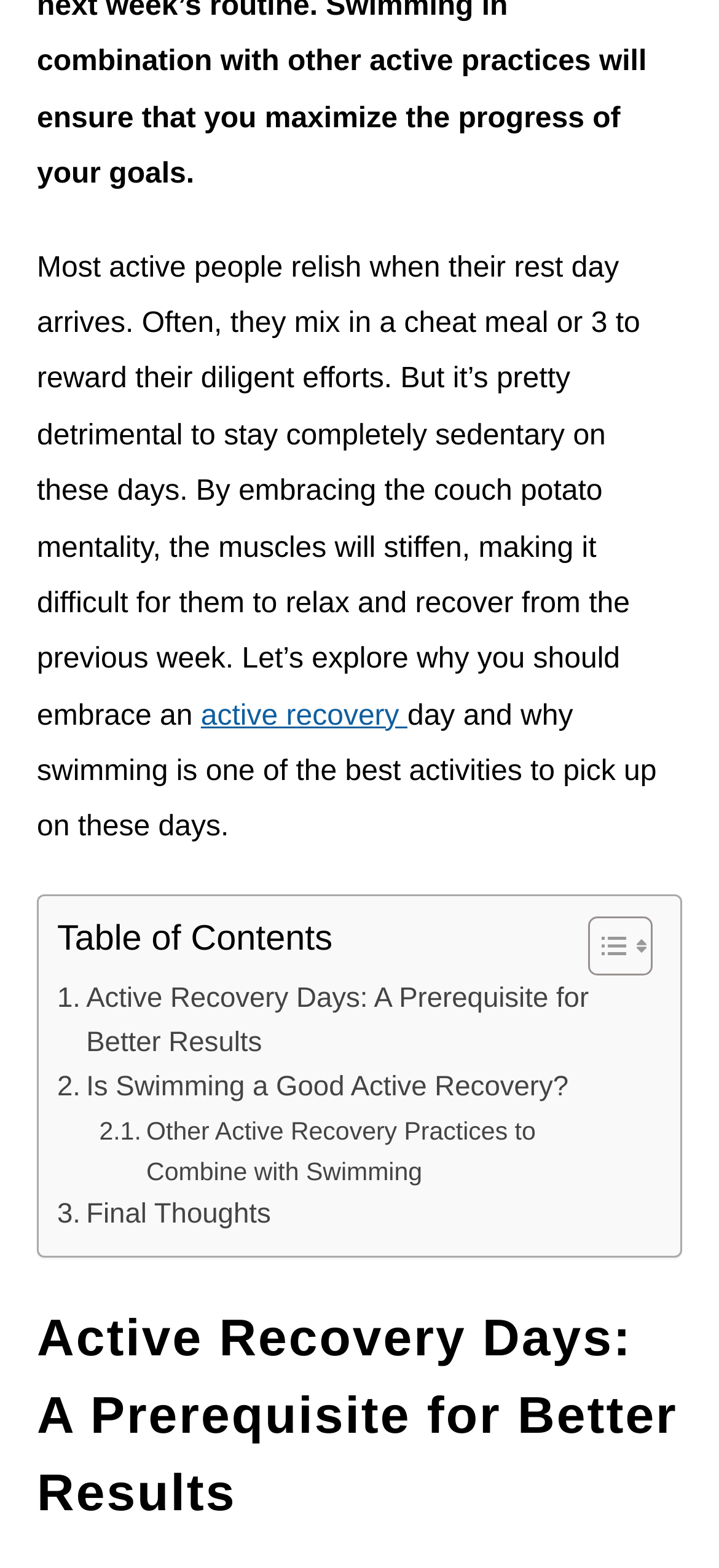What is the topic of the article?
Can you provide an in-depth and detailed response to the question?

The topic of the article can be determined by reading the first sentence of the article, which mentions 'active recovery days' and its importance. The article also provides a table of contents with links to different sections, including 'Active Recovery Days: A Prerequisite for Better Results' and 'Is Swimming a Good Active Recovery?', which further supports the topic of active recovery.